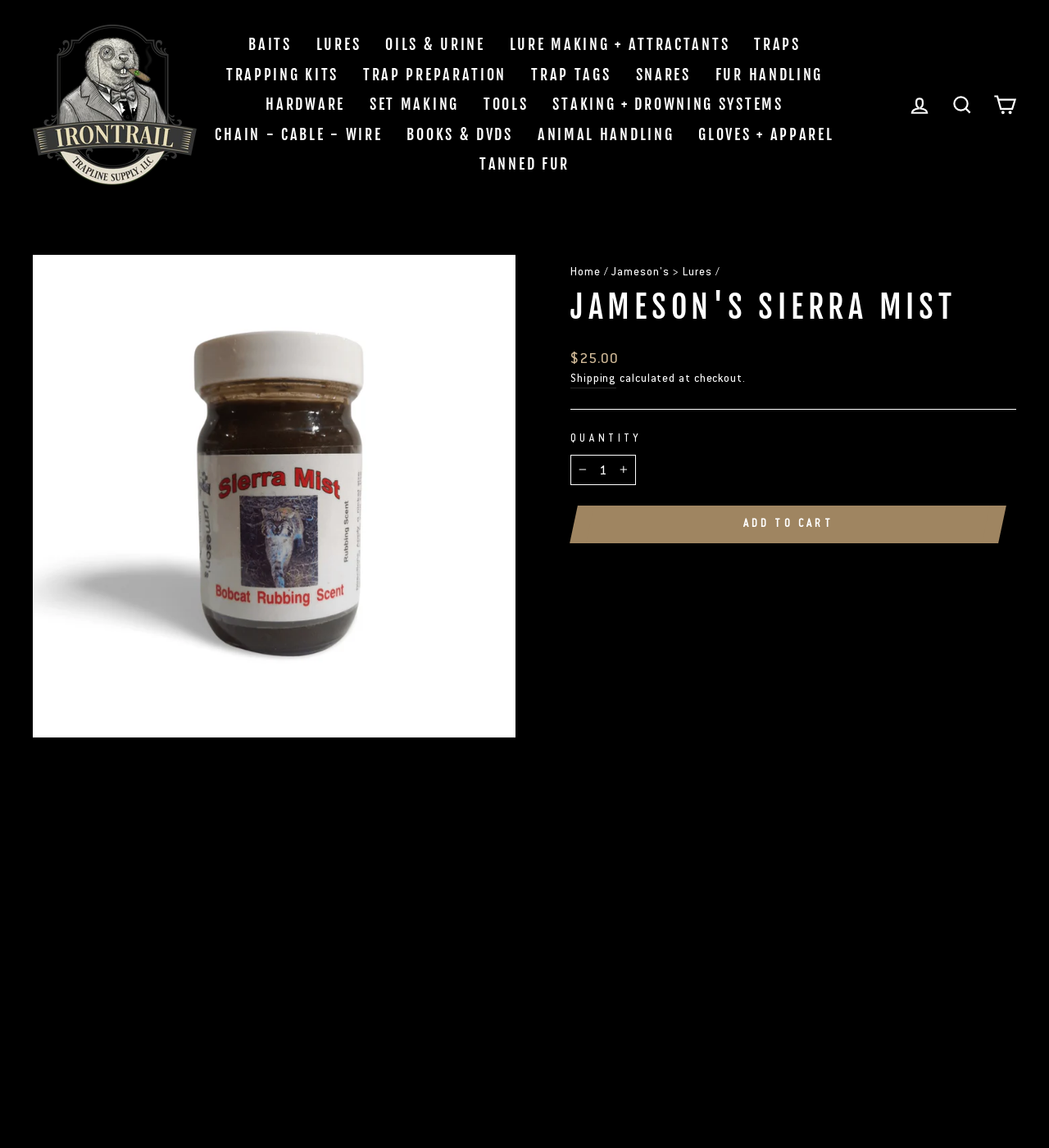Using the details from the image, please elaborate on the following question: What is the purpose of the scent?

According to the product description, the scent was originally developed for a European University in Croatia to induce an aggressive rubbing instinct for the purpose of collecting hair samples for DNA analysis.